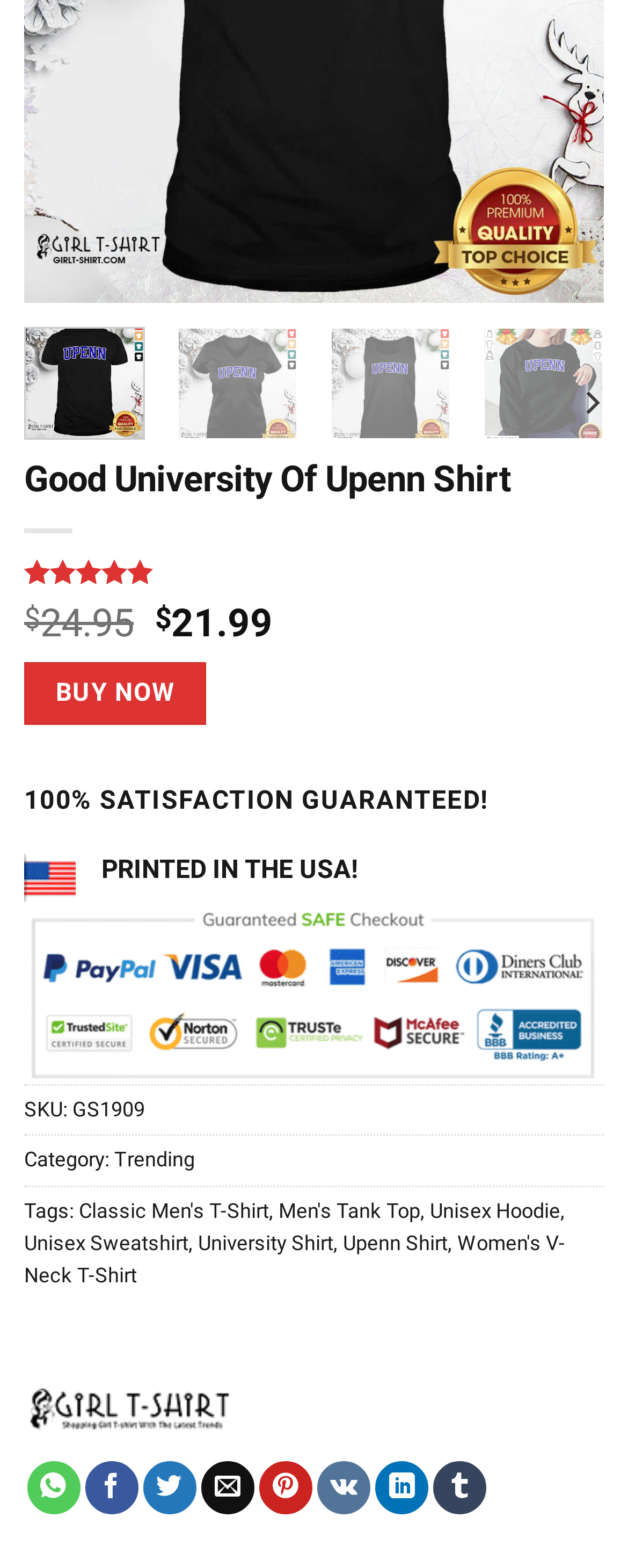Determine the bounding box coordinates in the format (top-left x, top-left y, bottom-right x, bottom-right y). Ensure all values are floating point numbers between 0 and 1. Identify the bounding box of the UI element described by: Unisex Sweatshirt

[0.038, 0.785, 0.3, 0.8]